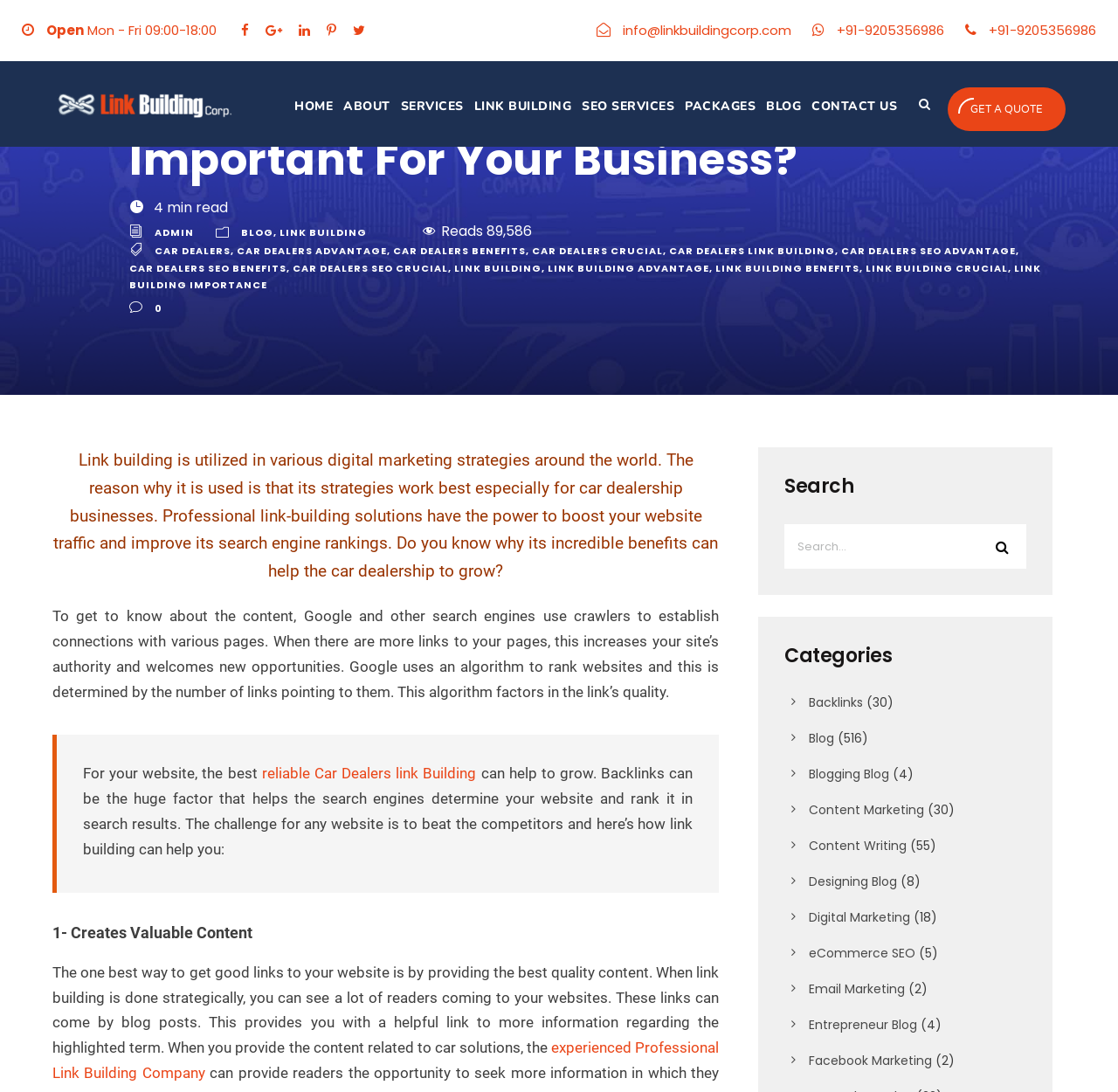Identify the bounding box of the UI element that matches this description: "About".

[0.302, 0.088, 0.349, 0.135]